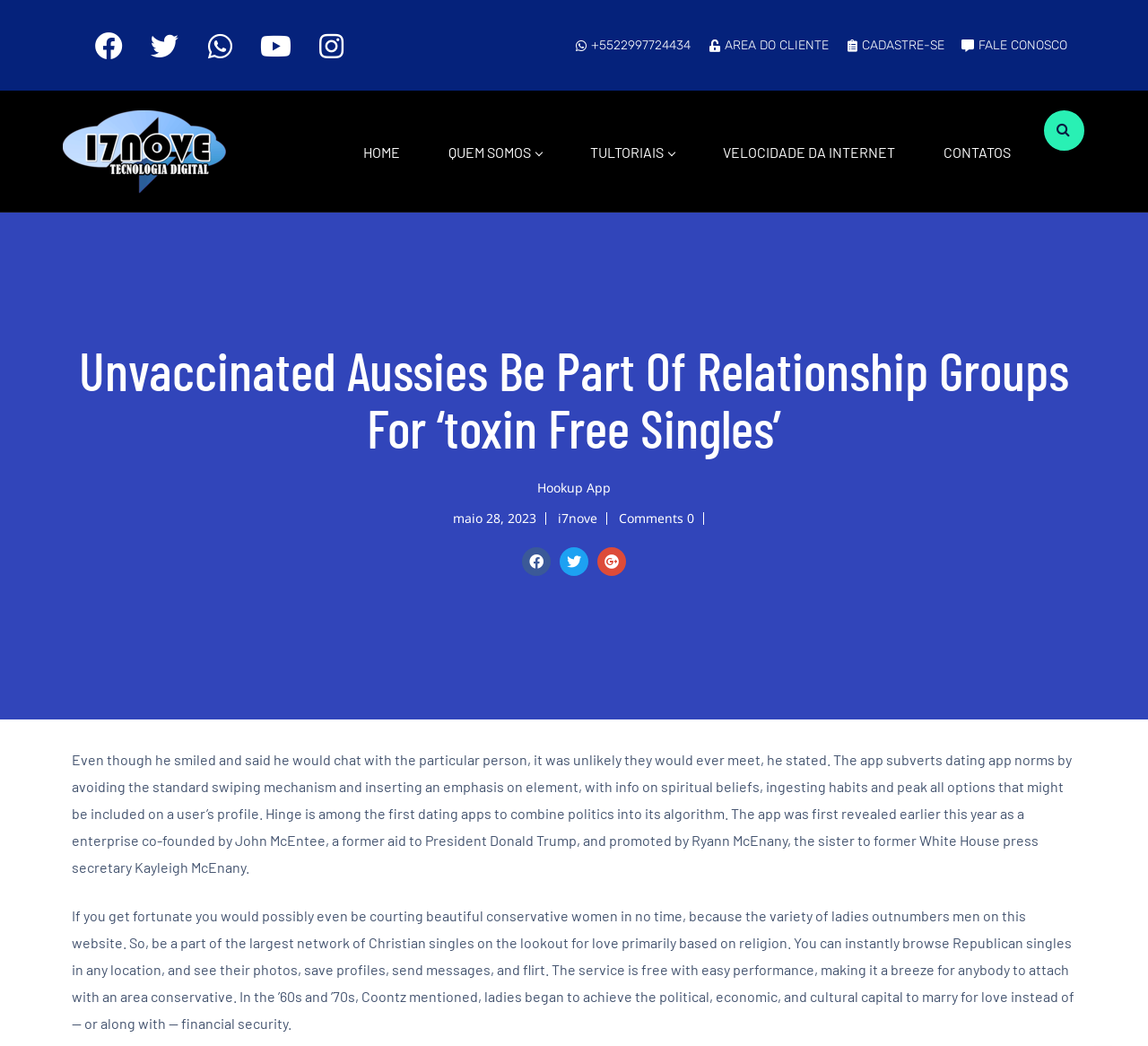Locate the bounding box coordinates of the clickable area needed to fulfill the instruction: "Click on Whatsapp link".

[0.167, 0.017, 0.216, 0.07]